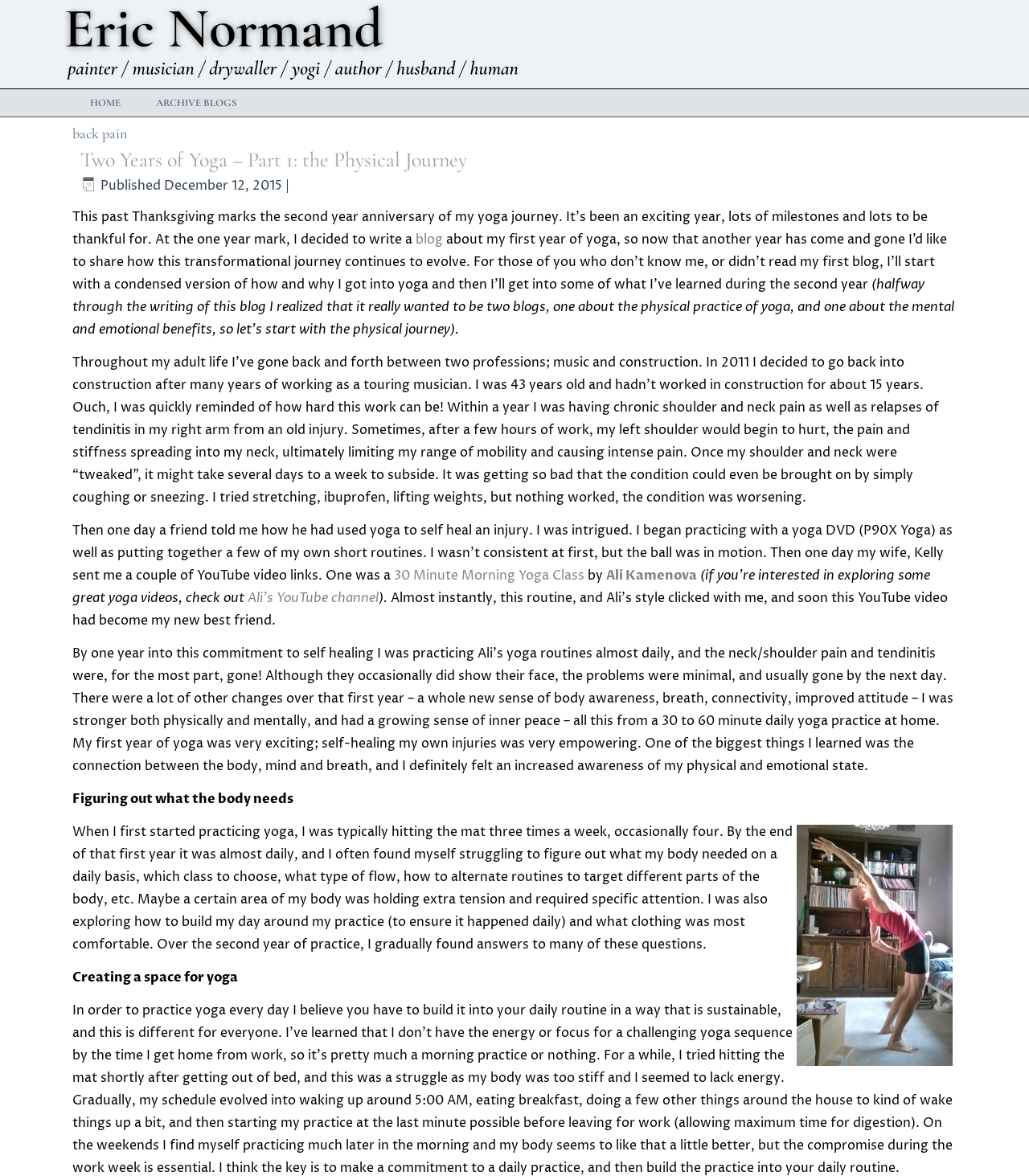By analyzing the image, answer the following question with a detailed response: What is the topic of the second part of the yoga journey?

I determined the answer by reading the article and finding the sentence '(halfway through the writing of this blog I realized that it really wanted to be two blogs, one about the physical practice of yoga, and one about the mental and emotional benefits)'. This indicates that the second part of the yoga journey will focus on the mental and emotional benefits of yoga.